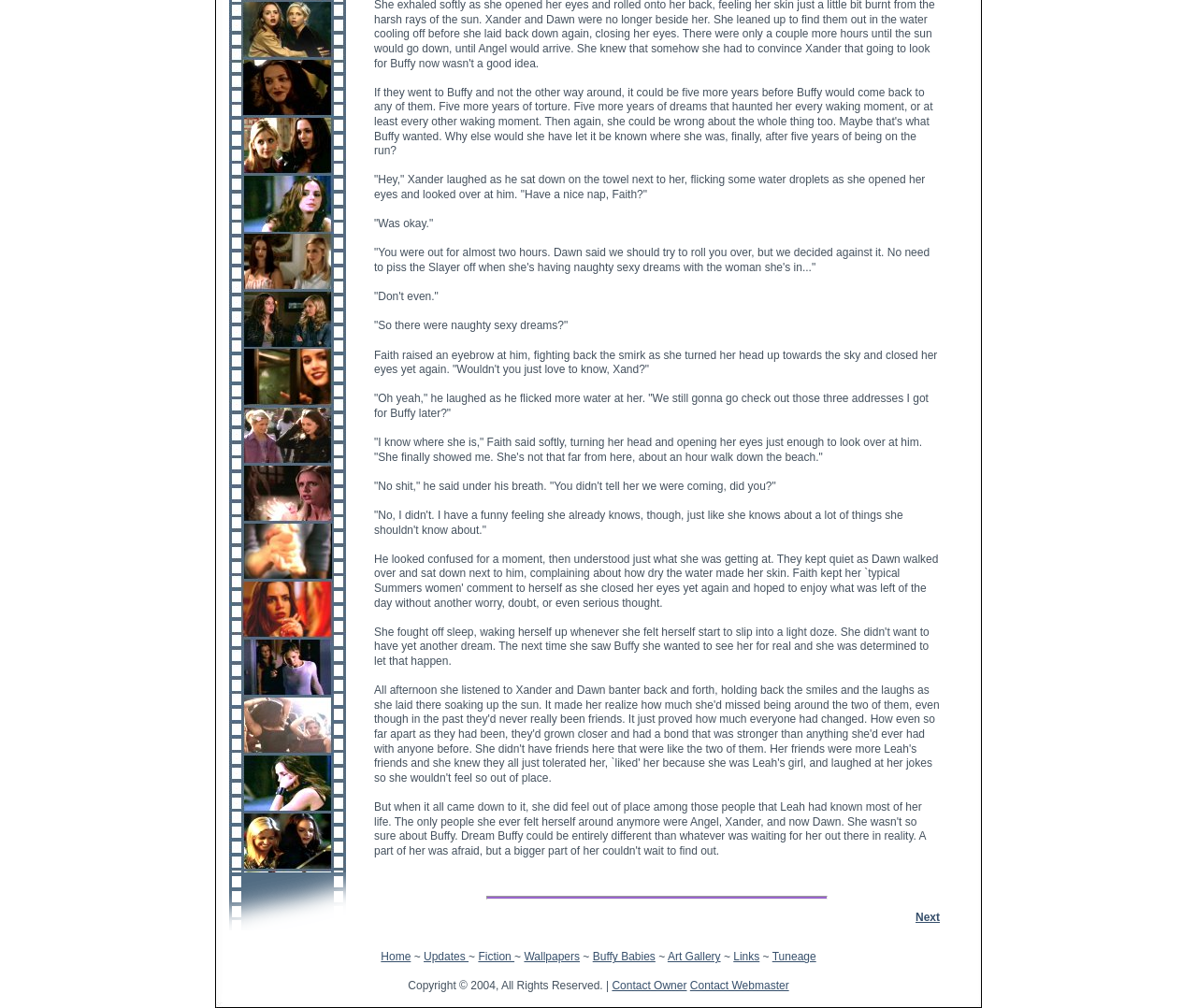Please give a one-word or short phrase response to the following question: 
What is the layout of the website?

Table-based layout